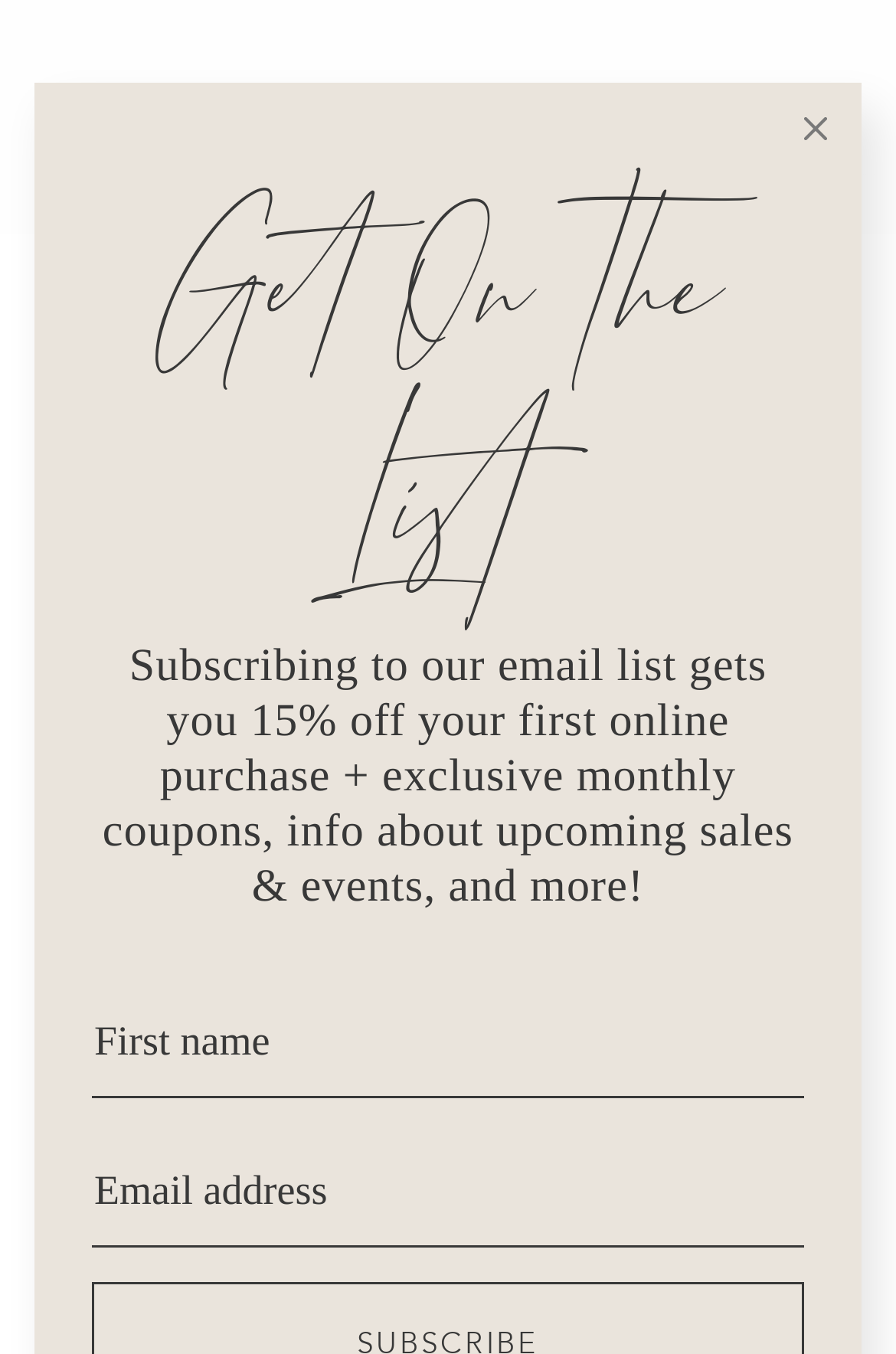Describe the entire webpage, focusing on both content and design.

This webpage is about "Brass & Quartz Statement Earrings" from "Dream State Collective". At the top left, there is a menu icon, and next to it, an image. On the top right, there is a link to "Dream State Collective" and a cart icon with a popup menu. 

Below the top section, there is a heading that reads "Brass & Quartz Statement Earrings". 

In the middle of the page, there is a section that encourages visitors to subscribe to their email list. It has a title "Get On The List" and a paragraph of text explaining the benefits of subscribing, including a 15% discount on the first online purchase. 

Below this section, there are two text boxes, one for "First name" and one for "Email address", where visitors can input their information. 

On the top right, above the cart icon, there is a button with an image.